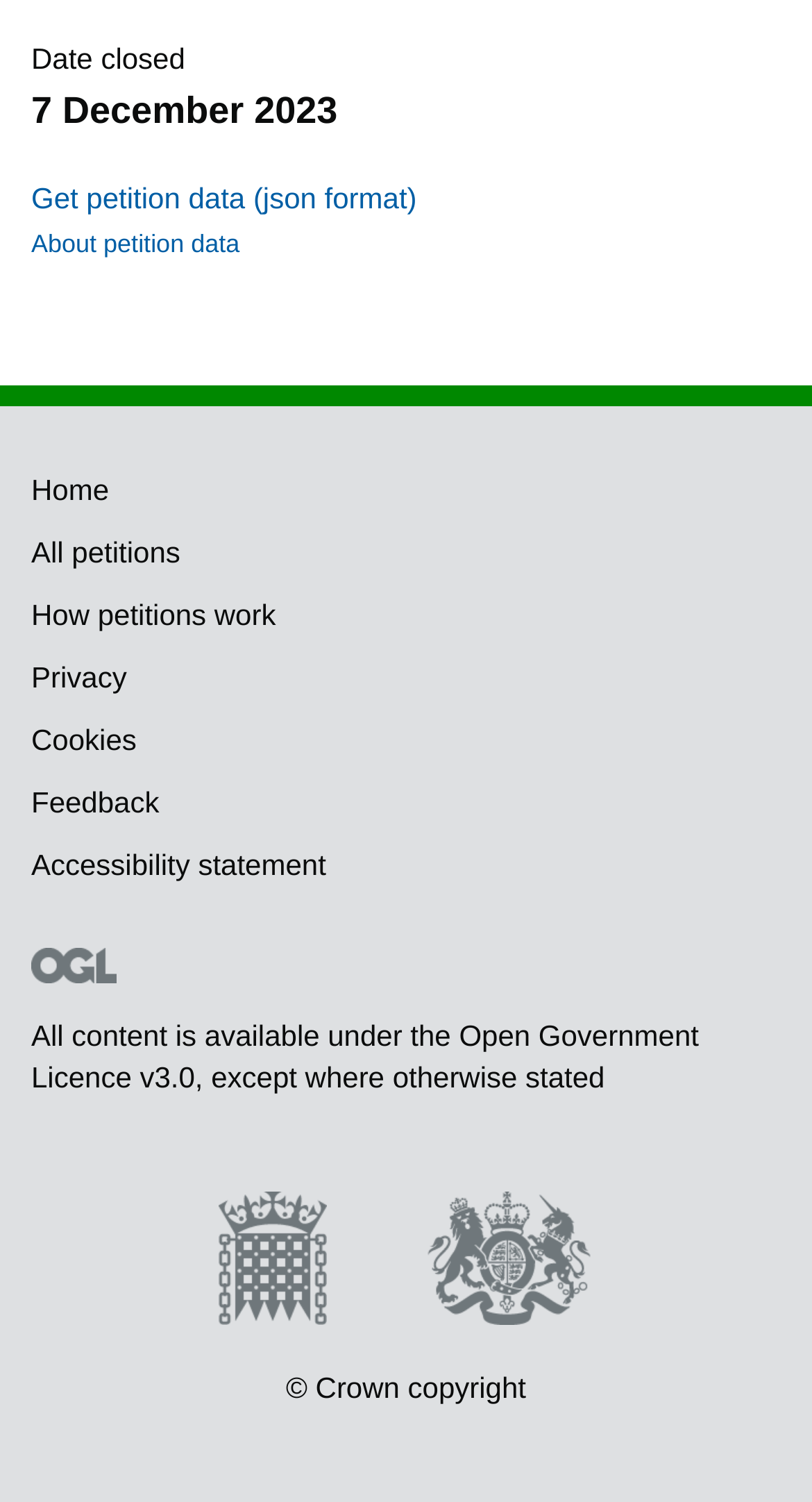What is the copyright information?
From the image, respond with a single word or phrase.

© Crown copyright